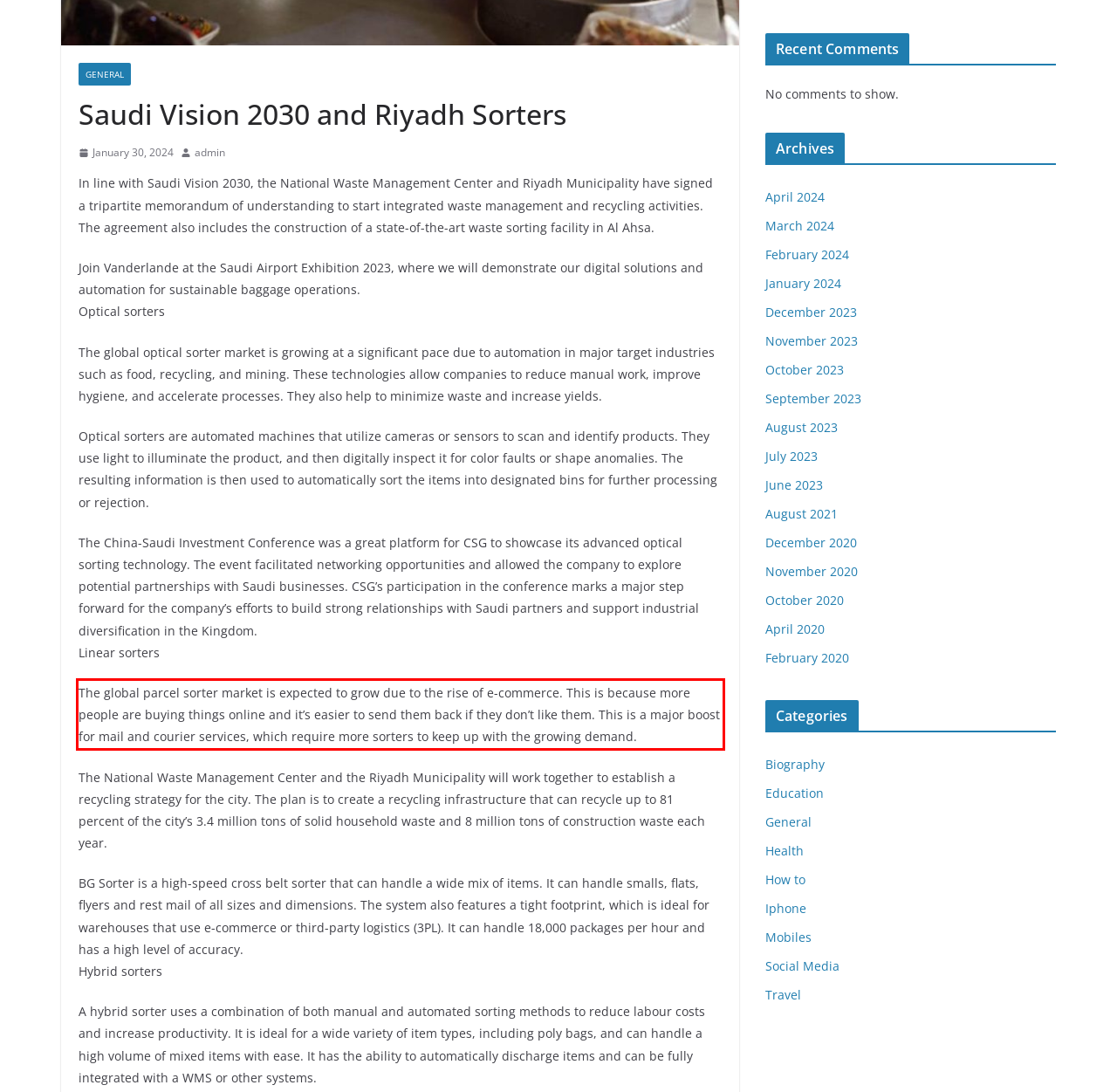Using the provided screenshot of a webpage, recognize and generate the text found within the red rectangle bounding box.

The global parcel sorter market is expected to grow due to the rise of e-commerce. This is because more people are buying things online and it’s easier to send them back if they don’t like them. This is a major boost for mail and courier services, which require more sorters to keep up with the growing demand.